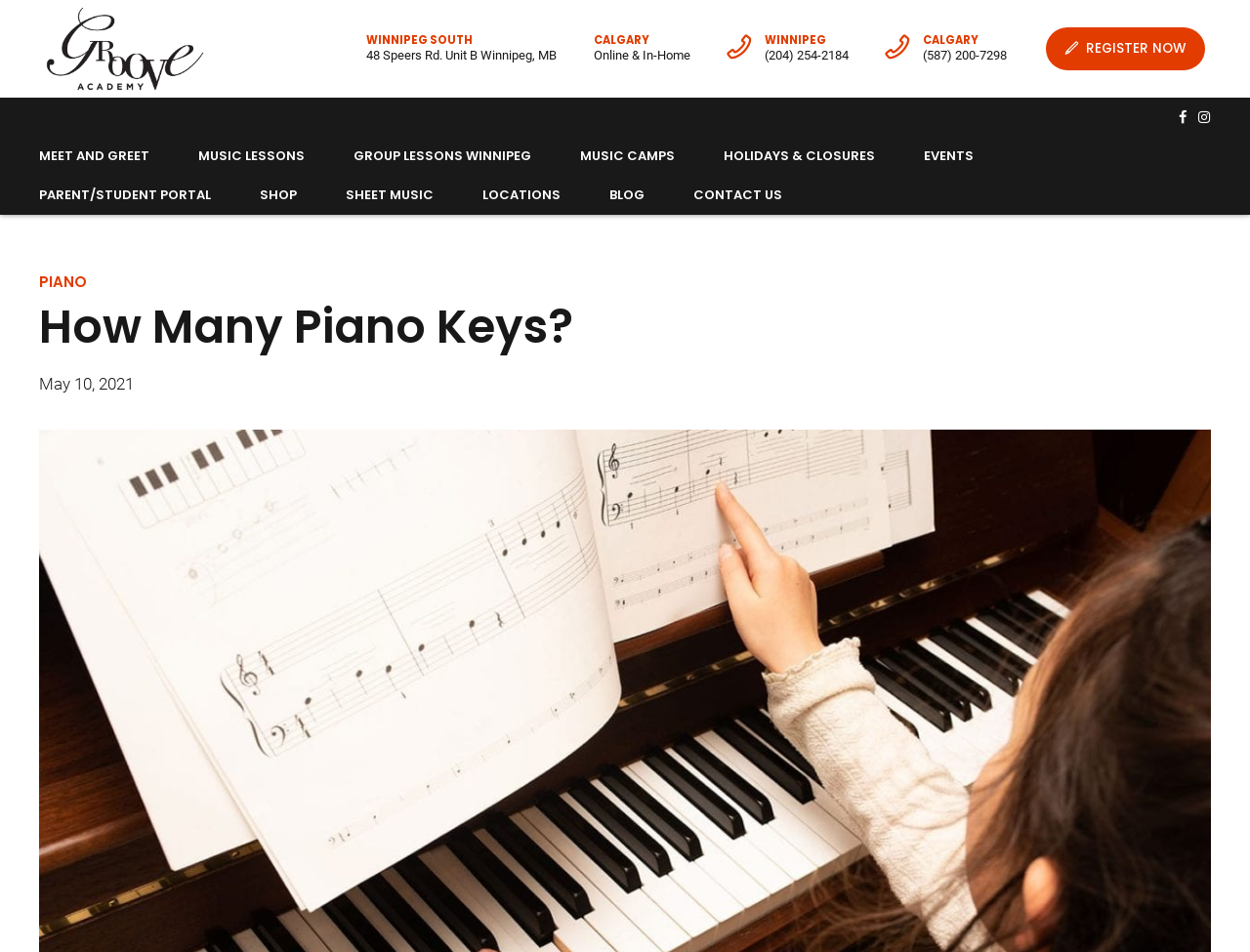Identify and provide the bounding box for the element described by: "Portage la Prairie Music Lessons".

[0.549, 0.439, 0.704, 0.497]